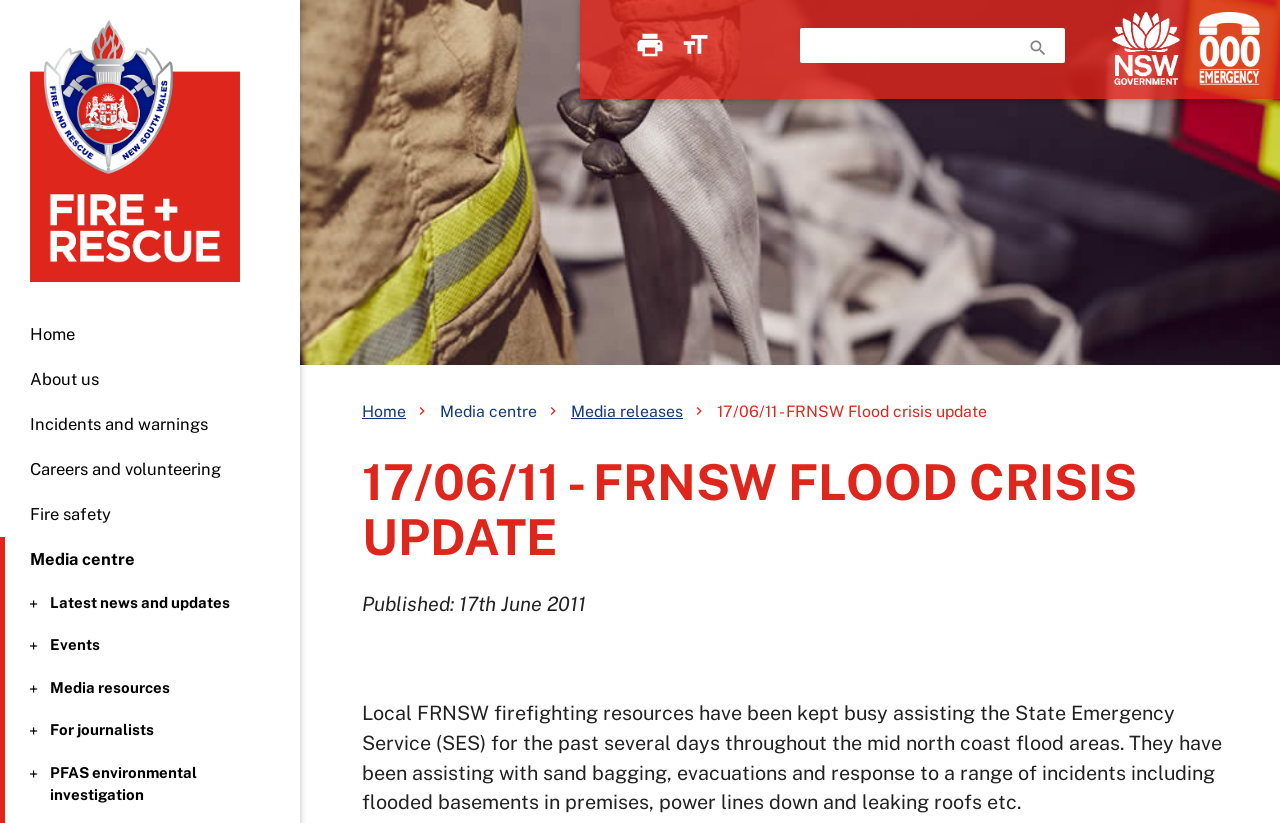Calculate the bounding box coordinates for the UI element based on the following description: "parent_node: Search our website name="q"". Ensure the coordinates are four float numbers between 0 and 1, i.e., [left, top, right, bottom].

[0.625, 0.034, 0.832, 0.077]